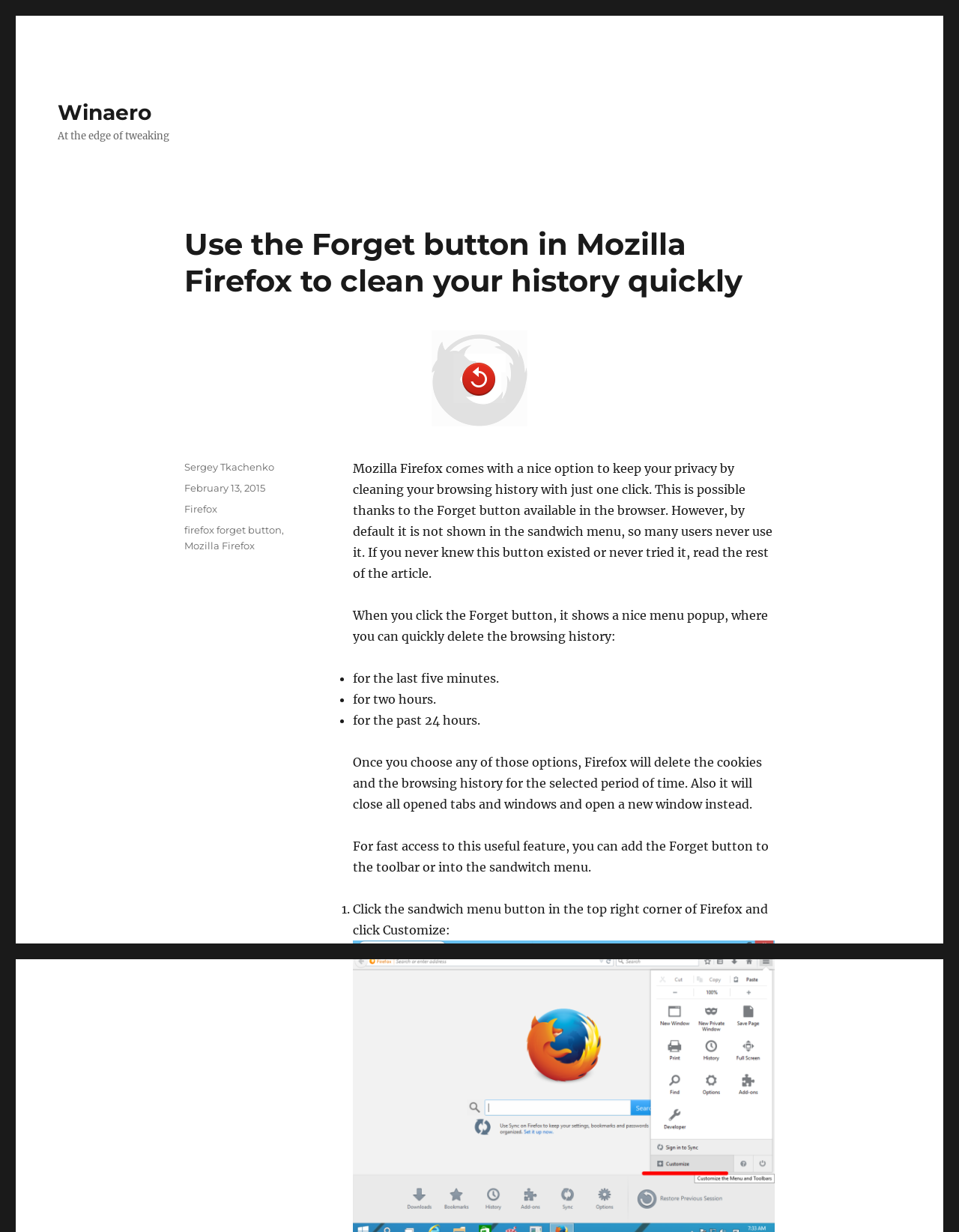Find the coordinates for the bounding box of the element with this description: "Sergey Tkachenko".

[0.192, 0.374, 0.286, 0.384]